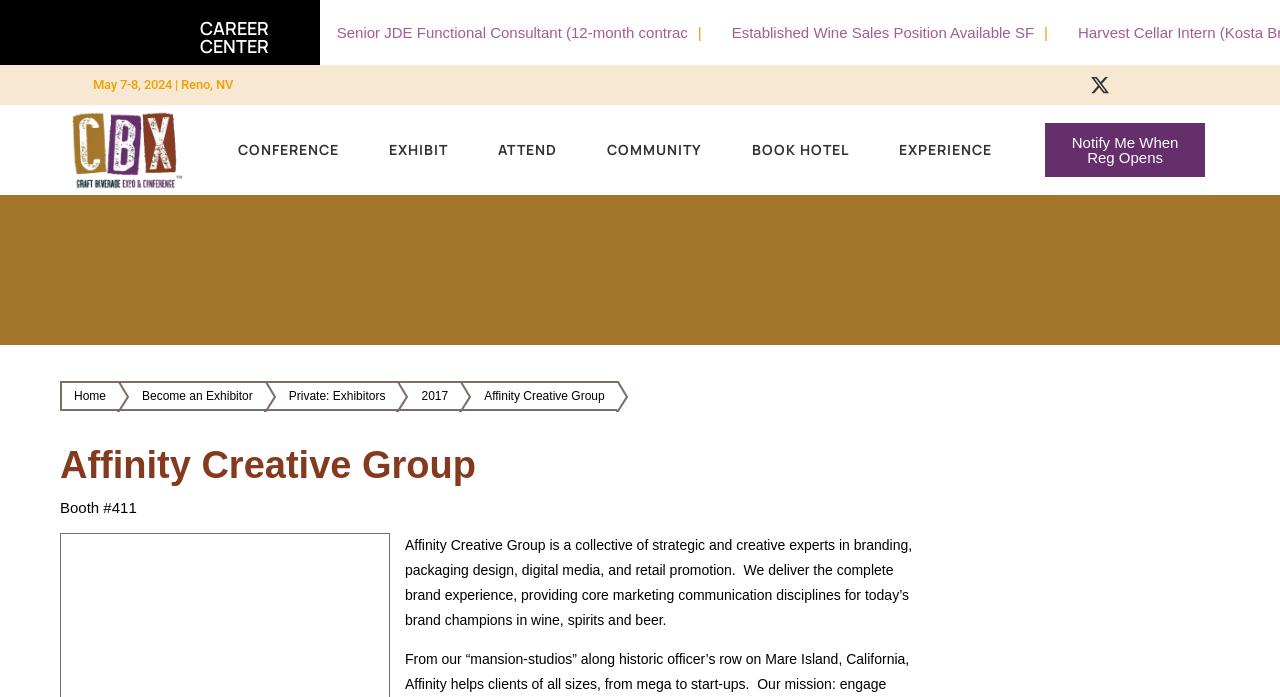What is the name of the social media platform with an icon located at the top right corner of the page?
Based on the visual content, answer with a single word or a brief phrase.

Facebook